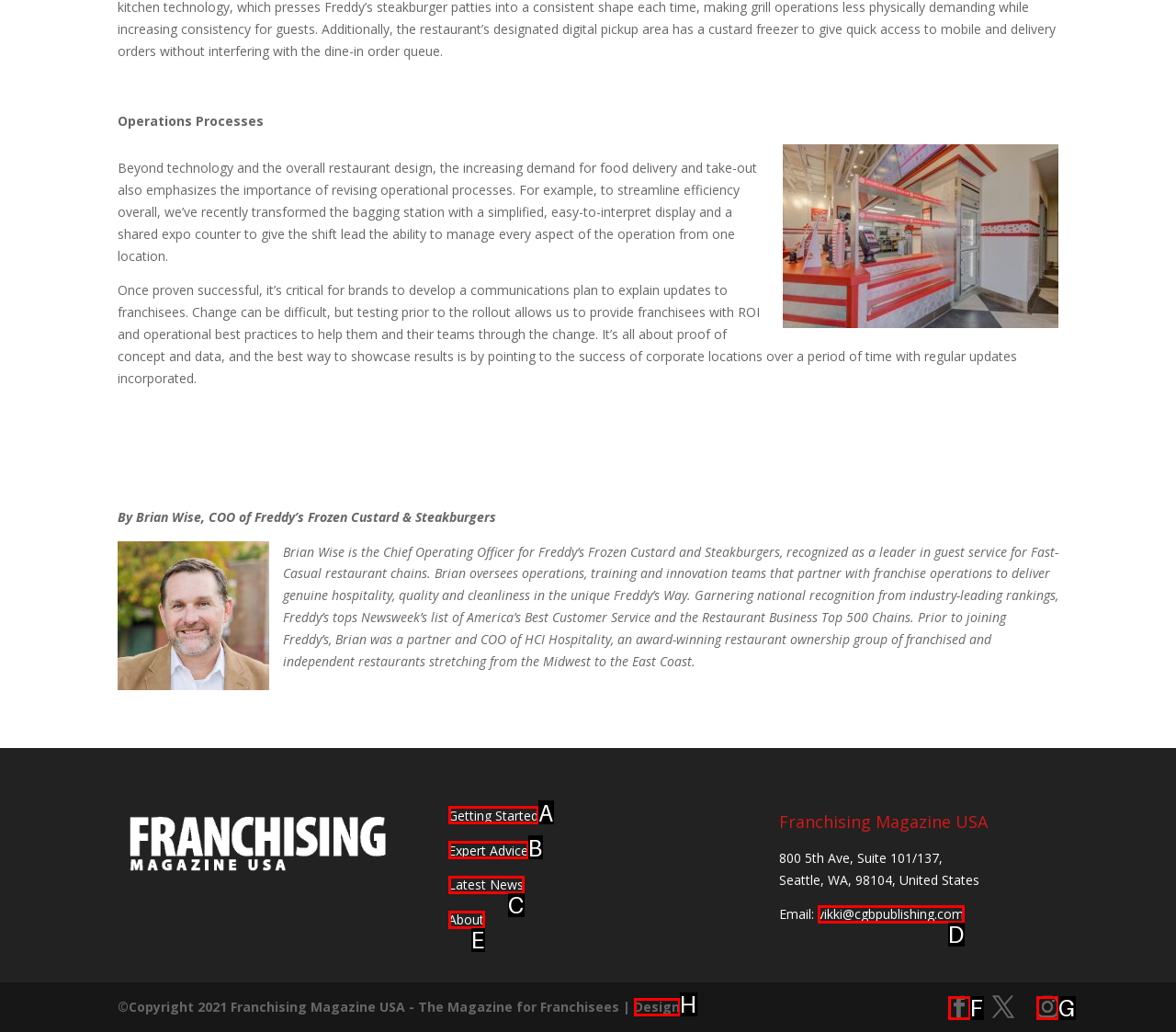Tell me which one HTML element best matches the description: Getting Started
Answer with the option's letter from the given choices directly.

A